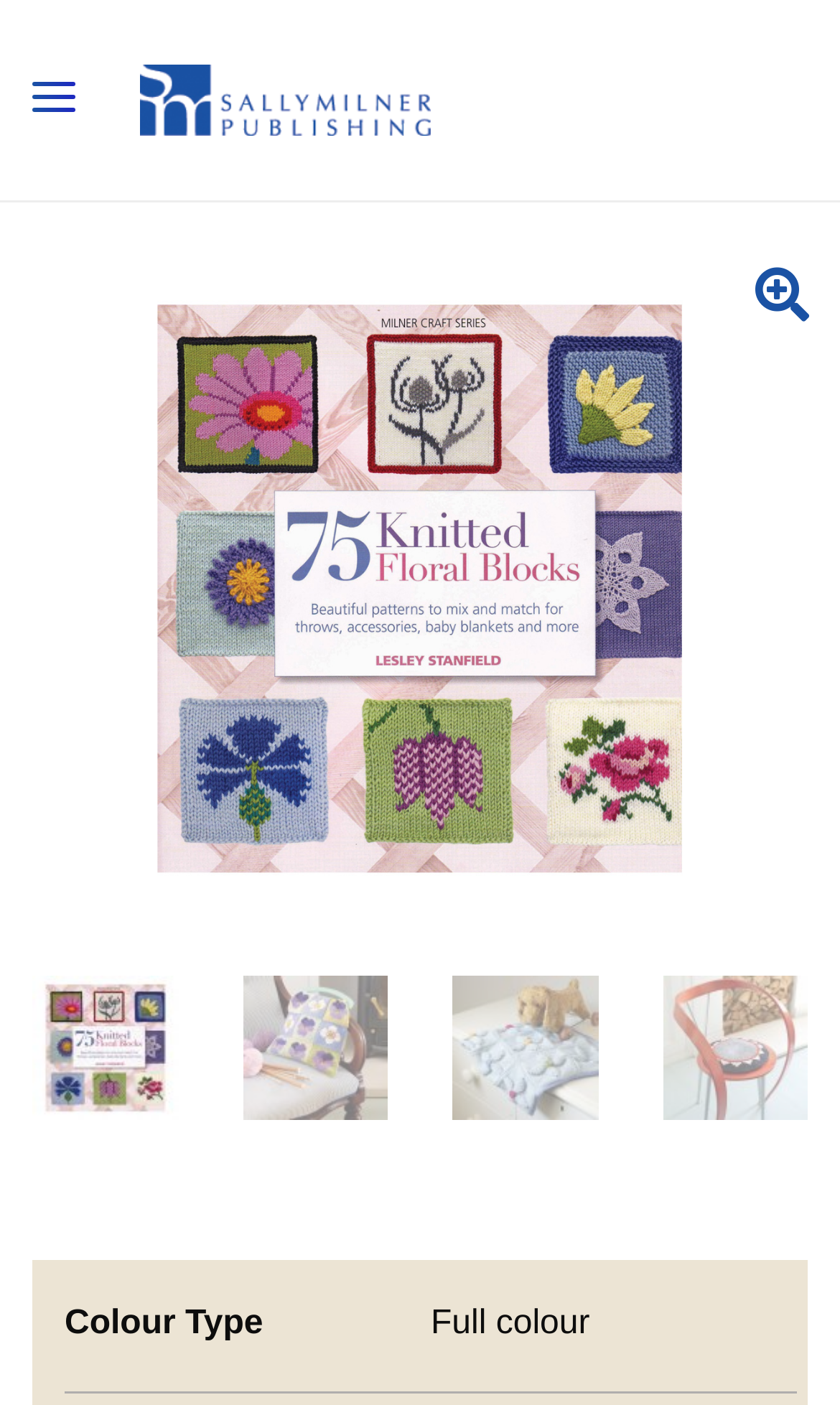How many images are there at the bottom of the webpage?
Using the visual information, respond with a single word or phrase.

4